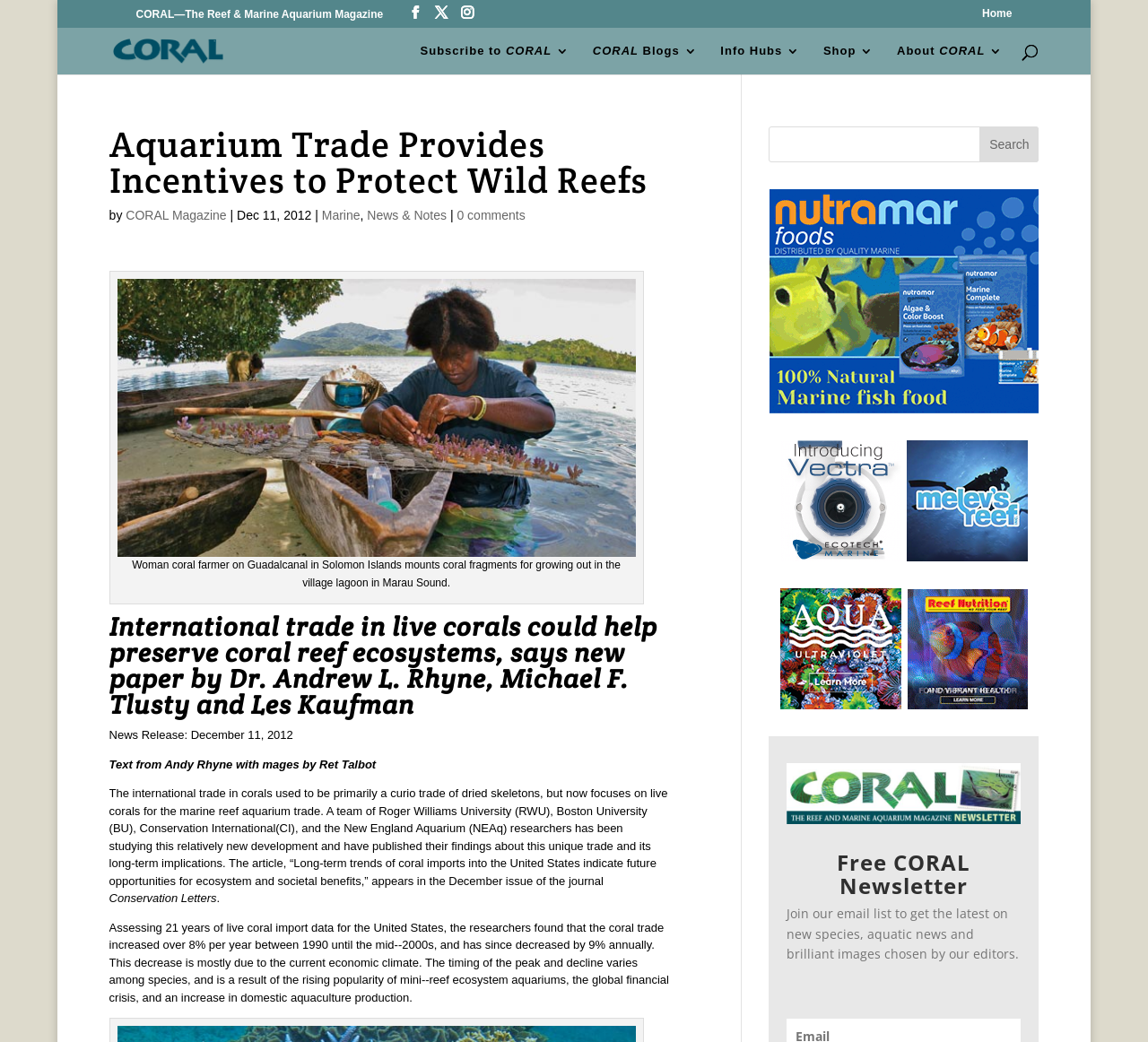What is the date of the news release?
Please answer the question as detailed as possible based on the image.

The date of the news release can be found in the article, where it says 'News Release: December 11, 2012'.